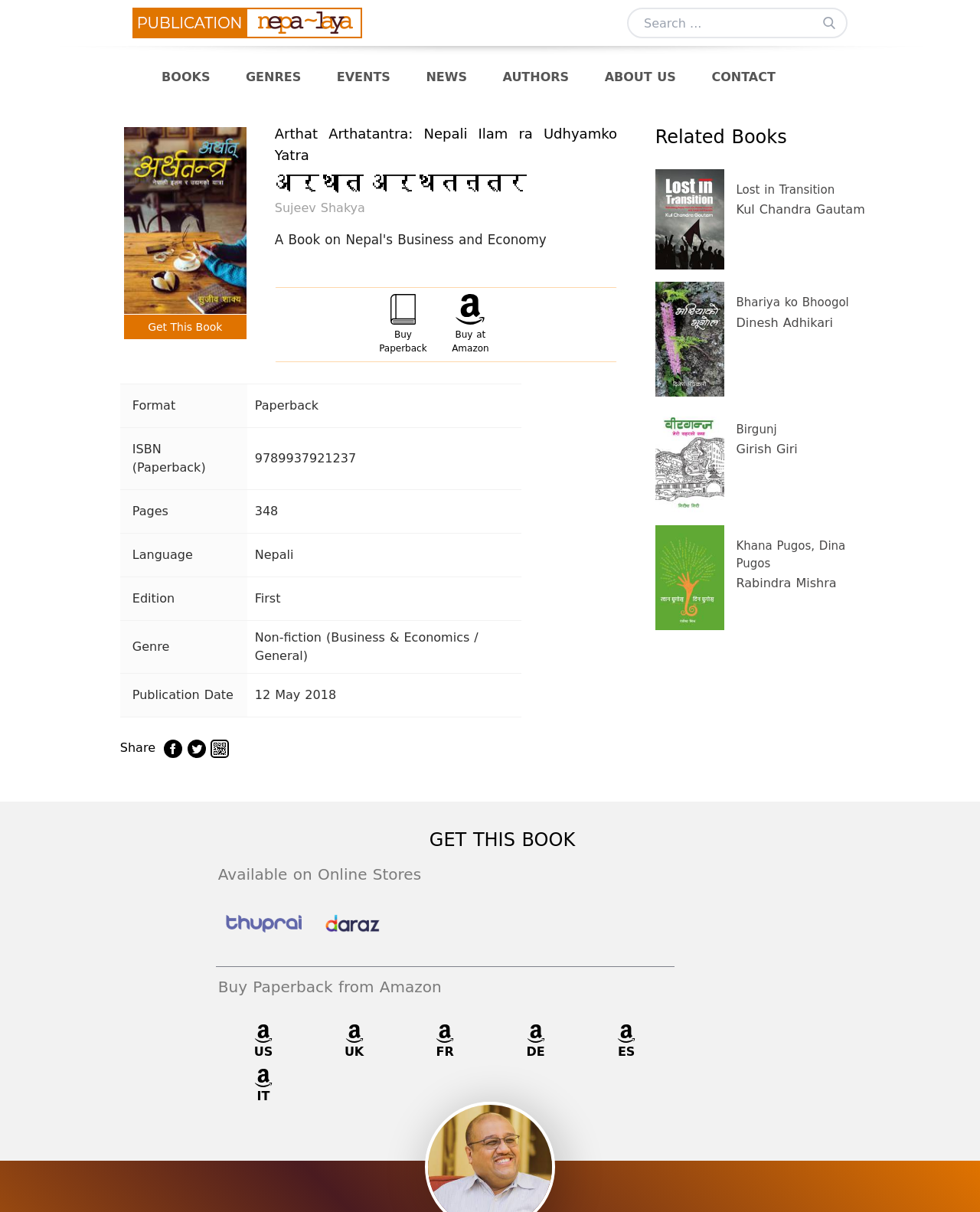Generate a detailed explanation of the webpage's features and information.

This webpage is about a book titled "Arthat Arthatantra: Nepali Ilam ra Udhyamko Yatra" which translates to "Arthat Arthatantra: Nepali Business and Economy Journey". The book is written by Sujeev Shakya. 

At the top of the page, there is a navigation menu with links to "BOOKS", "GENRES", "EVENTS", "NEWS", "AUTHORS", "ABOUT US", and "CONTACT". Below the navigation menu, there is a search bar with a search button. 

On the left side of the page, there is an image of the book cover, and below it, there is a "Get This Book" button. Next to the book cover, there is a table with details about the book, including format, ISBN, pages, language, edition, genre, and publication date.

On the right side of the page, there is a section with a heading "Arthat Arthatantra: Nepali Ilam ra Udhyamko Yatra" and a subheading "अर्थात् अर्थतन्त्र". Below this, there is a link to the author's name, Sujeev Shakya. 

Further down the page, there are links to buy the book in paperback and at Amazon, along with their respective images. 

Below the book details, there is a section with a heading "Share" and links to share the book on Facebook, Twitter, and QR code. 

The page also features a section with a heading "Related Books" which lists several books with their titles, authors, and images. Each book has a link to its details page.

At the bottom of the page, there is a section with a heading "GET THIS BOOK" and a subheading "Available on Online Stores" with a link to thuprai.com.